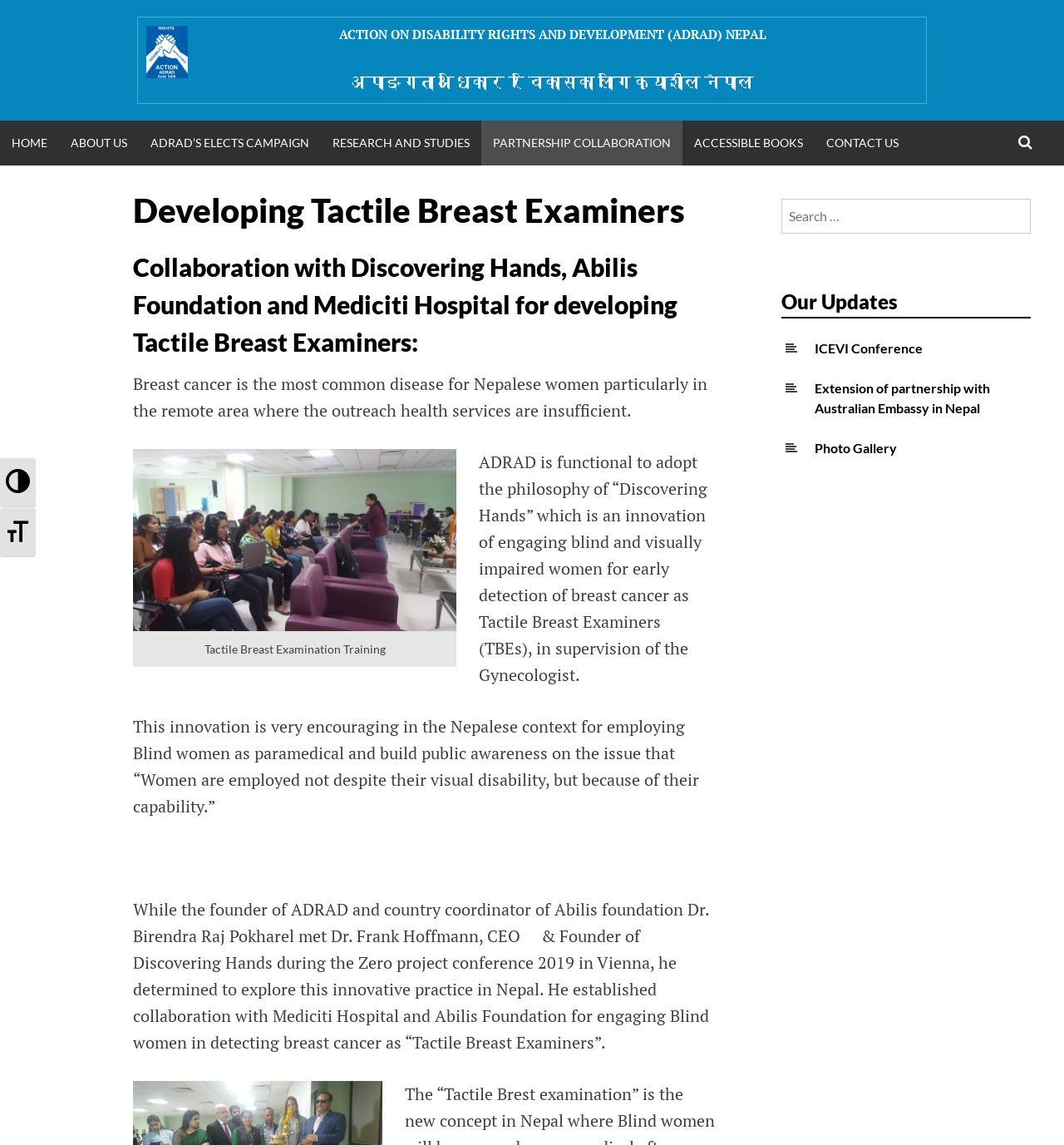Write a detailed summary of the webpage, including text, images, and layout.

The webpage is about Action on Disability Rights and Development (ADRAD) Nepal, specifically focusing on developing tactile breast examiners. At the top left corner, there are two buttons for toggling high contrast and font size. Below these buttons, there is a link to skip to the content. 

On the top right corner, there is the logo of ADRAD, followed by a link to the organization's name. Below the logo, there is a heading in Nepali, which is likely the organization's name in the local language.

The main navigation menu is located below the heading, with links to Home, About Us, ADRAD's Elects Campaign, Research and Studies, Partnership Collaboration, Accessible Books, and Contact Us. 

On the right side of the page, there is a search bar with a label "Search for:". Below the search bar, there is a heading "Our Updates" followed by links to ICEVI Conference, Extension of partnership with Australian Embassy in Nepal, and Photo Gallery.

The main content of the page is divided into sections. The first section has a heading "Developing Tactile Breast Examiners" and a subheading describing the collaboration with Discovering Hands, Abilis Foundation, and Mediciti Hospital. 

Below the subheading, there is a paragraph of text explaining the importance of breast cancer detection in Nepal, particularly in remote areas. This is followed by a figure with a link to "Tactile Breast Examination Training" and an image with the same name. 

The next section has two paragraphs of text describing ADRAD's adoption of the "Discovering Hands" philosophy, which engages blind and visually impaired women as tactile breast examiners. The text also explains the innovation's potential in Nepal and how it can employ blind women as paramedical staff. 

Finally, there is another paragraph of text describing how the founder of ADRAD met the CEO of Discovering Hands and established a collaboration to explore this innovative practice in Nepal.